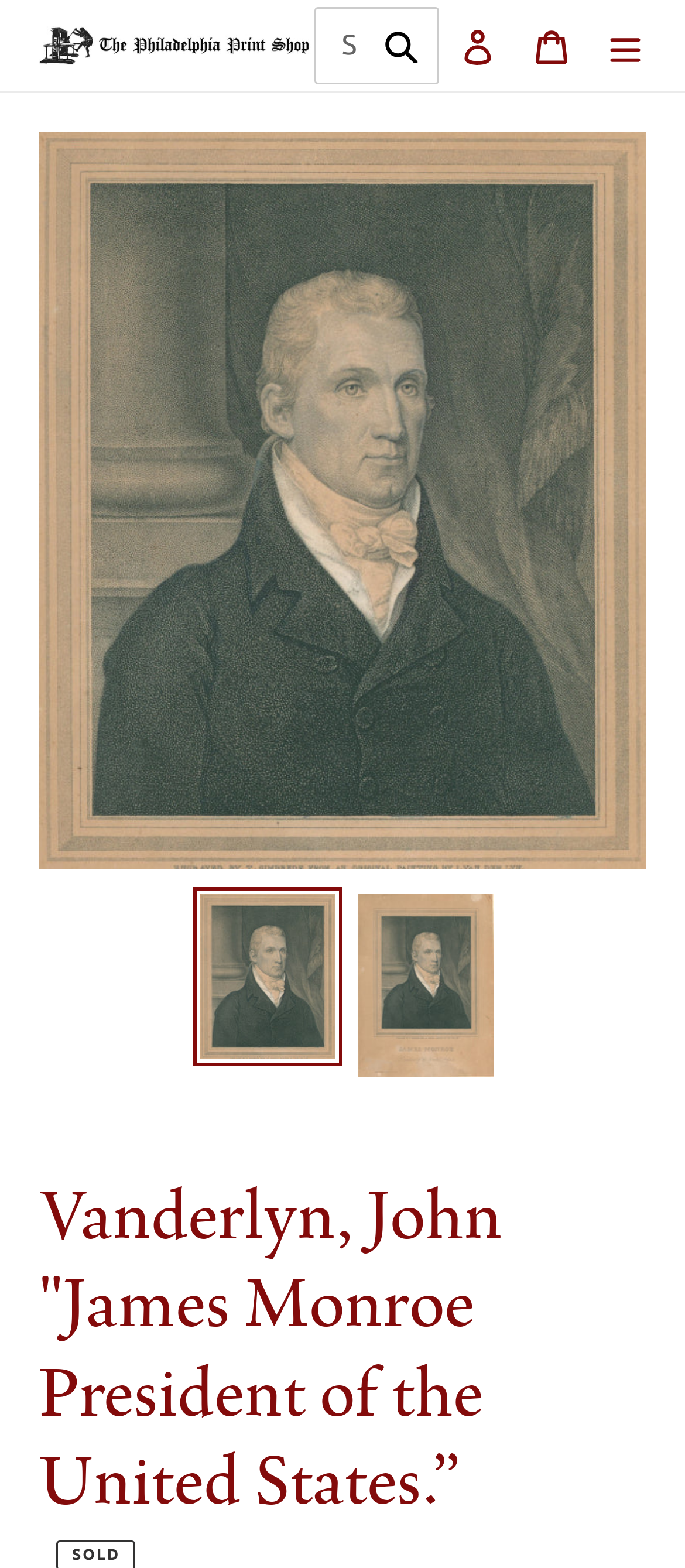What is the purpose of the 'Load image into Gallery viewer' links?
Based on the visual information, provide a detailed and comprehensive answer.

I can see two links with the text 'Load image into Gallery viewer' on the webpage. These links are likely used to view the image in a gallery or a larger format.